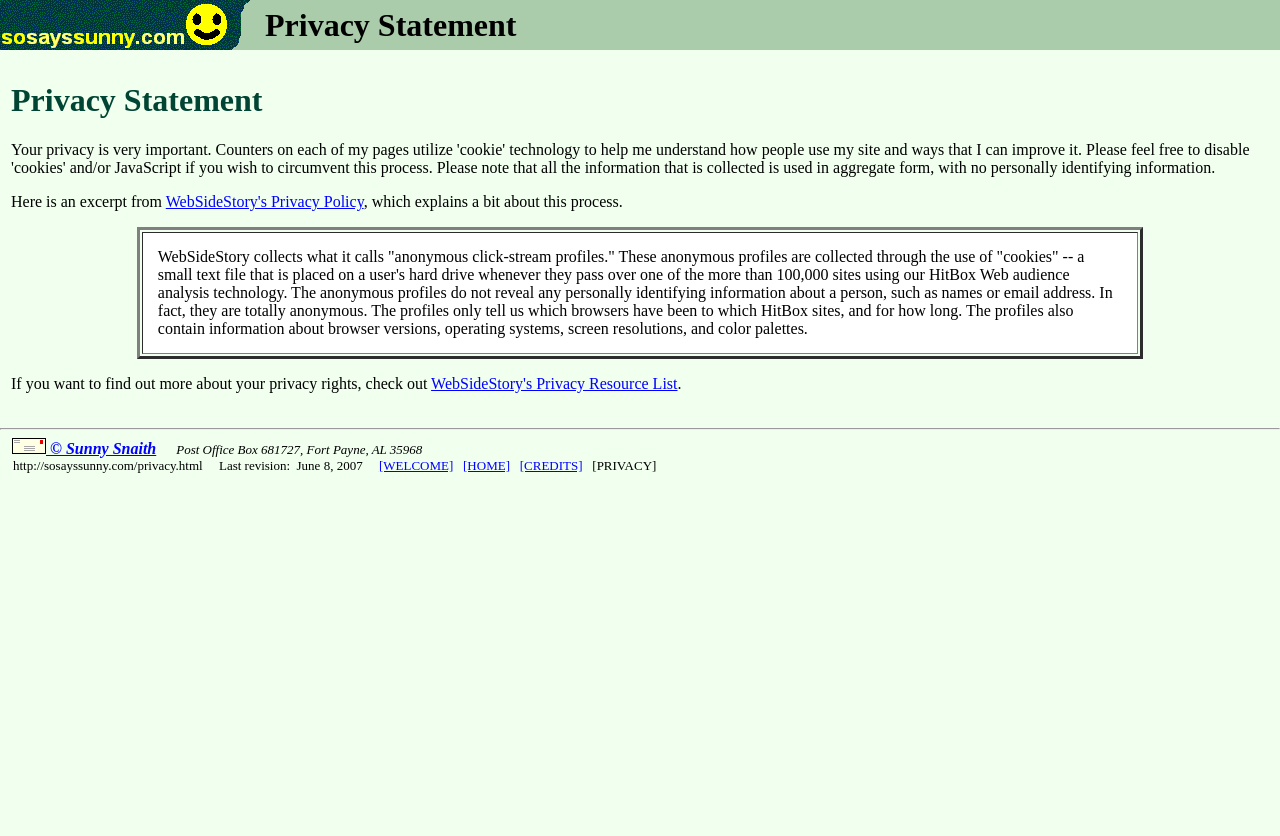What is the address of the website owner?
Please answer the question with as much detail as possible using the screenshot.

The website provides the address of the website owner, Sunny Snaith, which is Post Office Box 681727, Fort Payne, AL 35968.